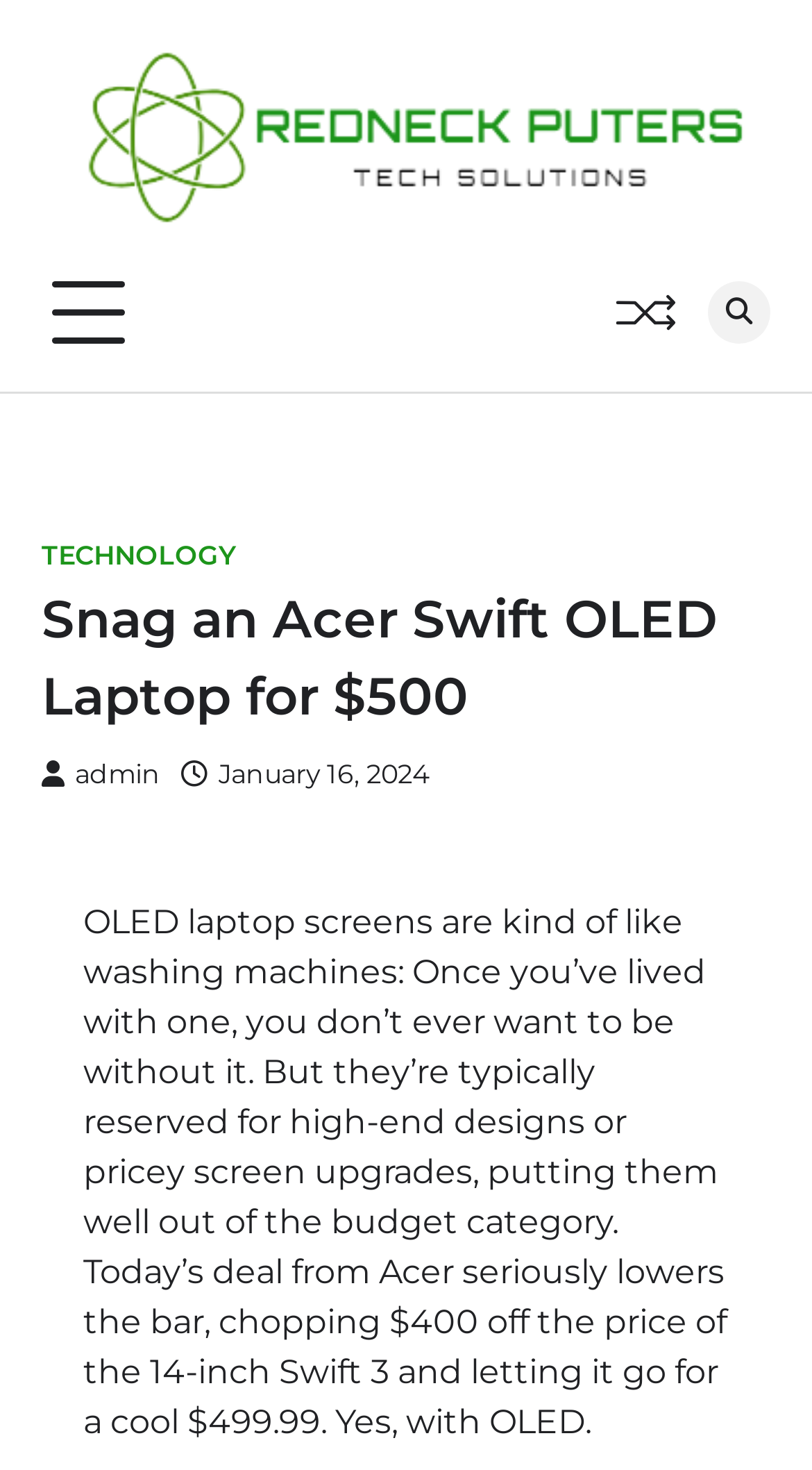Give the bounding box coordinates for this UI element: "January 16, 2024". The coordinates should be four float numbers between 0 and 1, arranged as [left, top, right, bottom].

[0.223, 0.515, 0.528, 0.537]